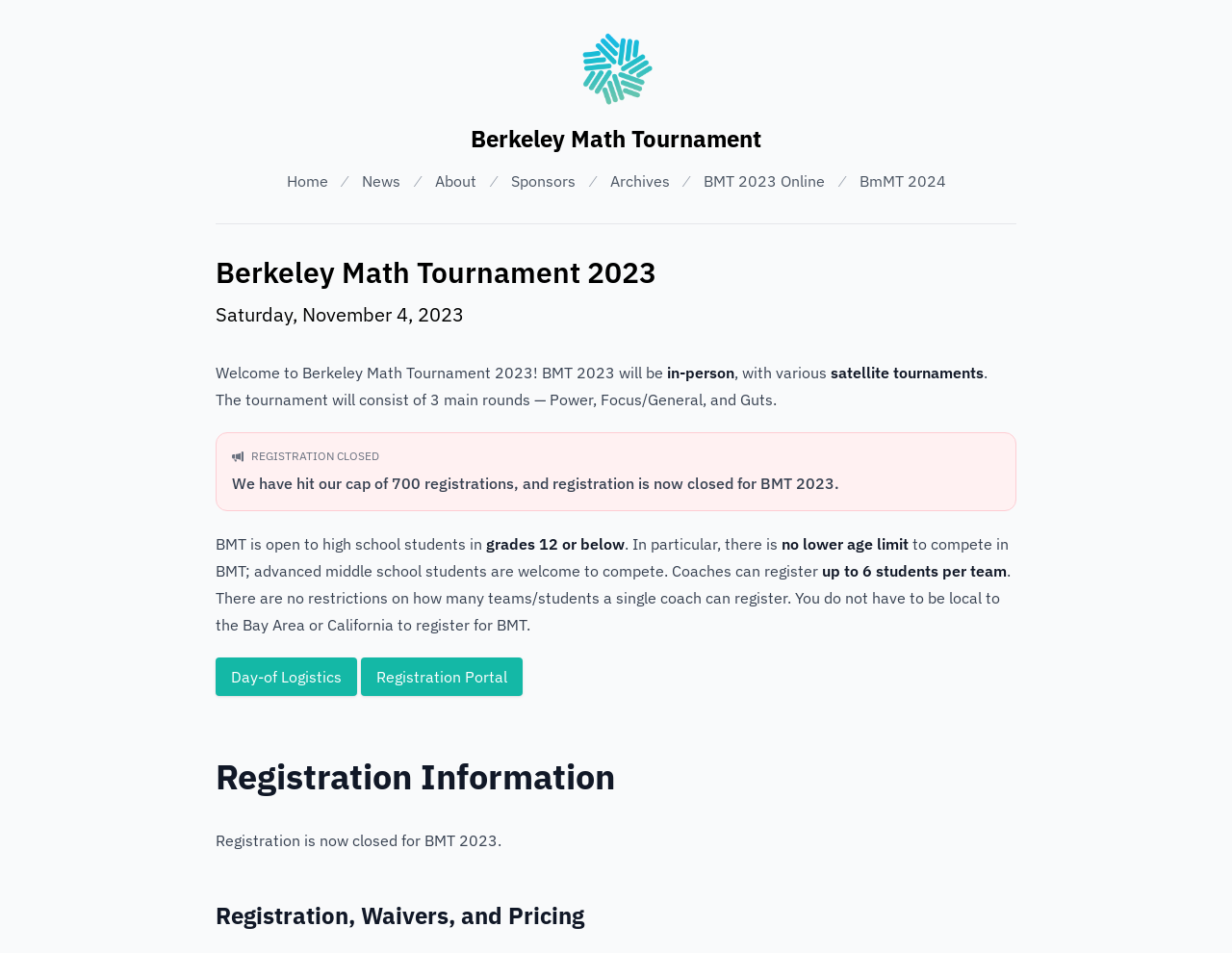Can you specify the bounding box coordinates for the region that should be clicked to fulfill this instruction: "Learn about the tournament's Day-of Logistics".

[0.175, 0.69, 0.29, 0.73]